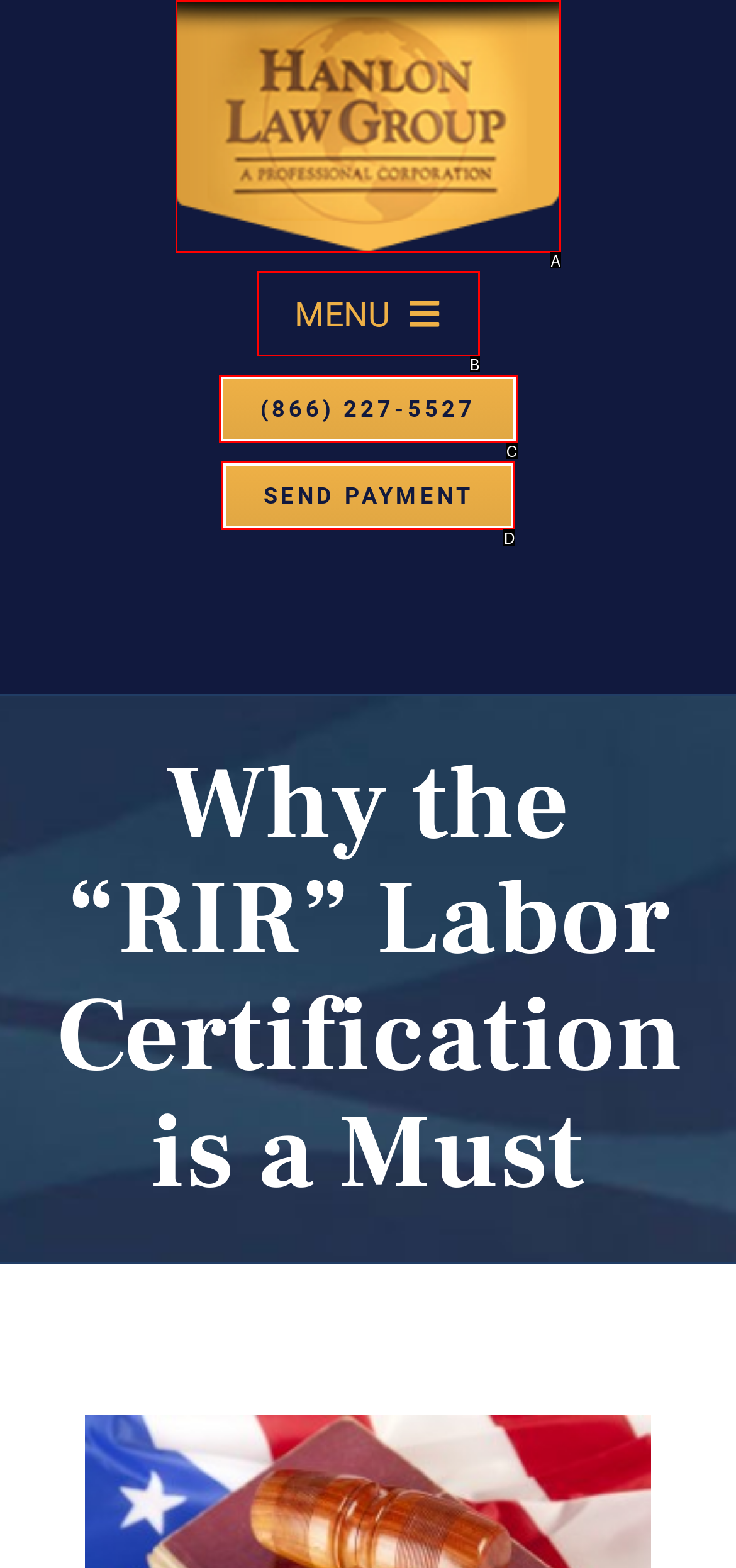Given the description: SEND PAYMENT
Identify the letter of the matching UI element from the options.

D